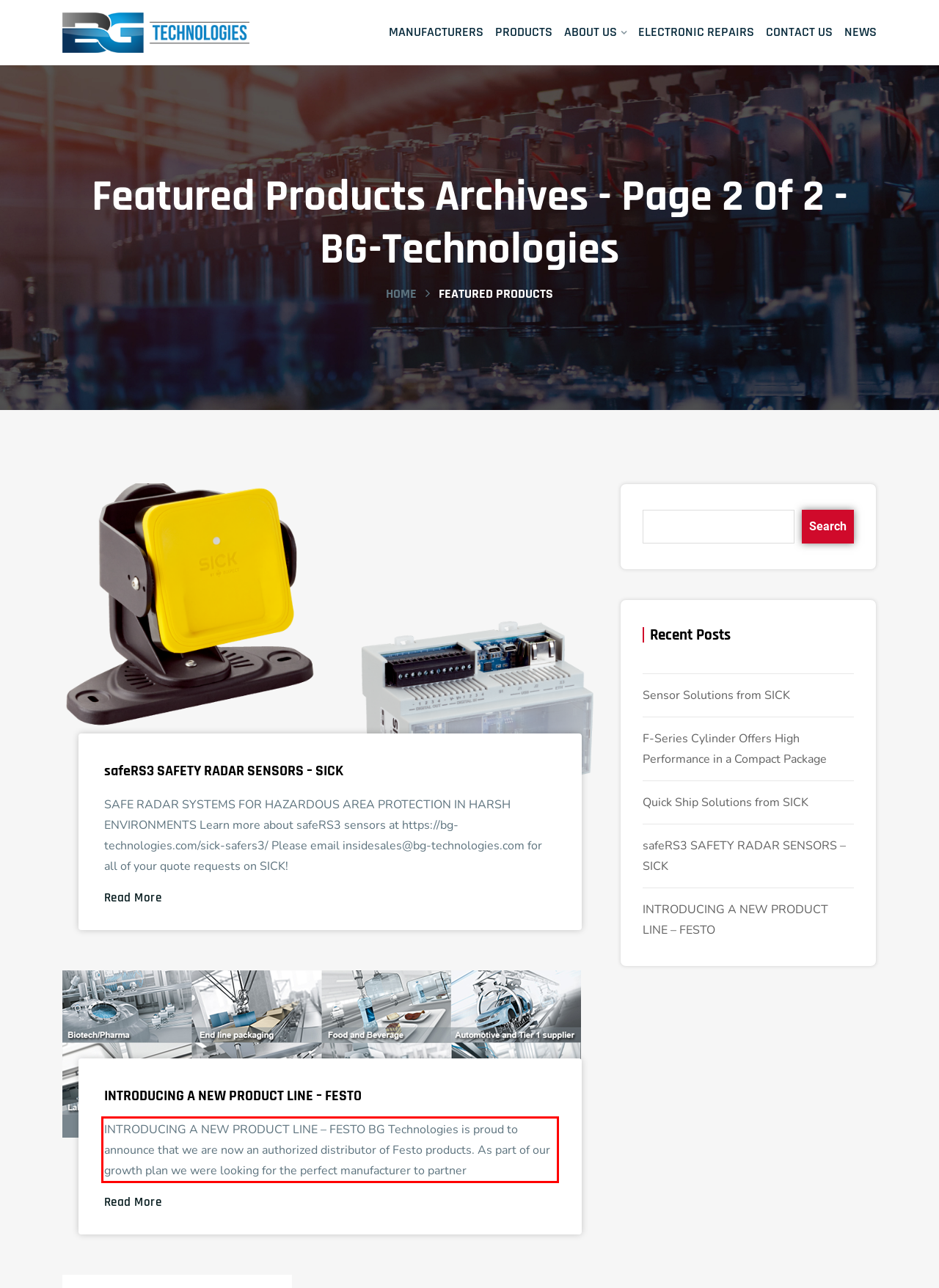Review the webpage screenshot provided, and perform OCR to extract the text from the red bounding box.

INTRODUCING A NEW PRODUCT LINE – FESTO BG Technologies is proud to announce that we are now an authorized distributor of Festo products. As part of our growth plan we were looking for the perfect manufacturer to partner